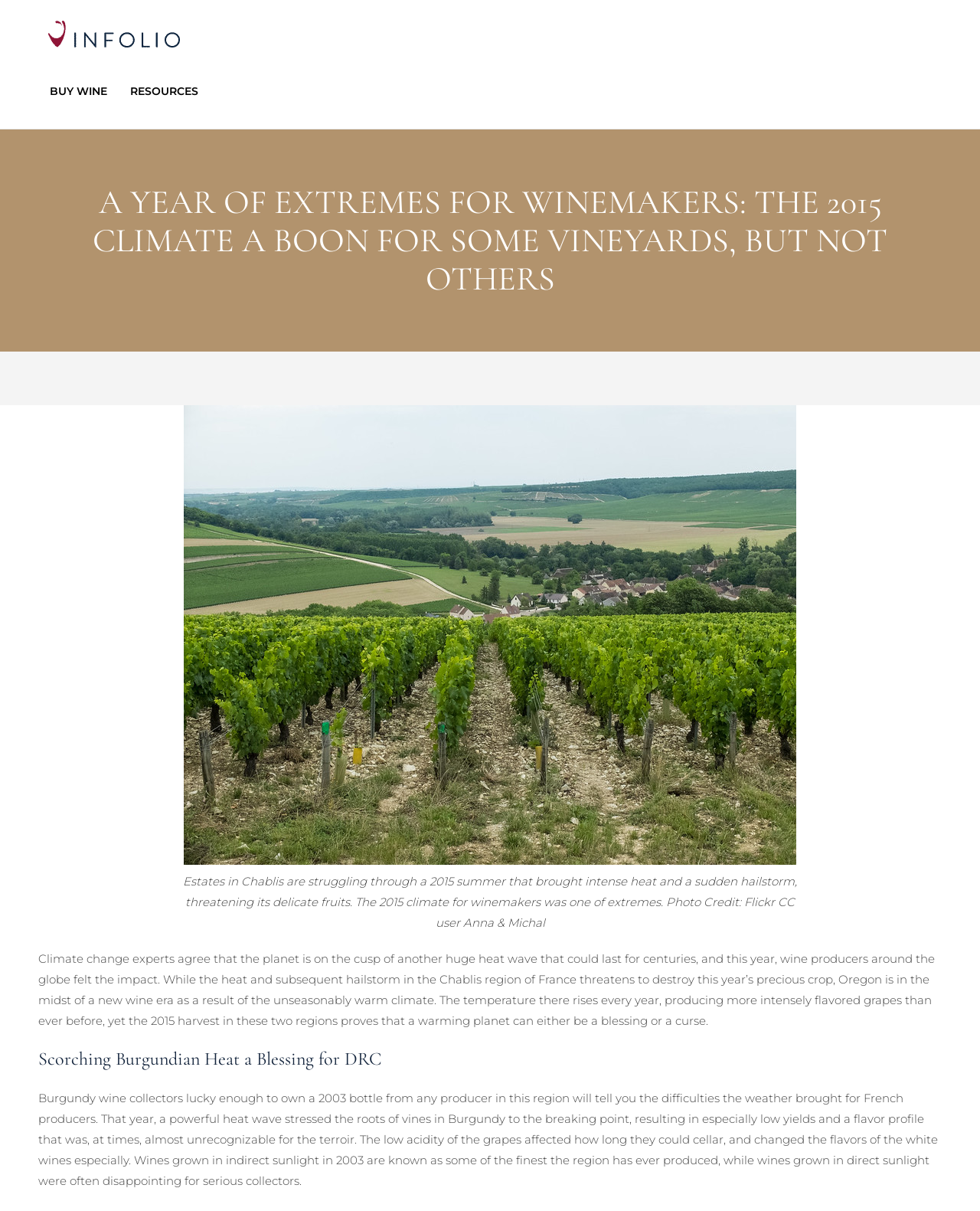Using the information shown in the image, answer the question with as much detail as possible: What is the topic of the article?

The topic of the article can be determined by reading the heading 'A YEAR OF EXTREMES FOR WINEMAKERS: THE 2015 CLIMATE A BOON FOR SOME VINEYARDS, BUT NOT OTHERS' and the static text 'The 2015 climate for winemakers was one of extremes.' which suggests that the article is discussing the climate conditions for winemakers in 2015.